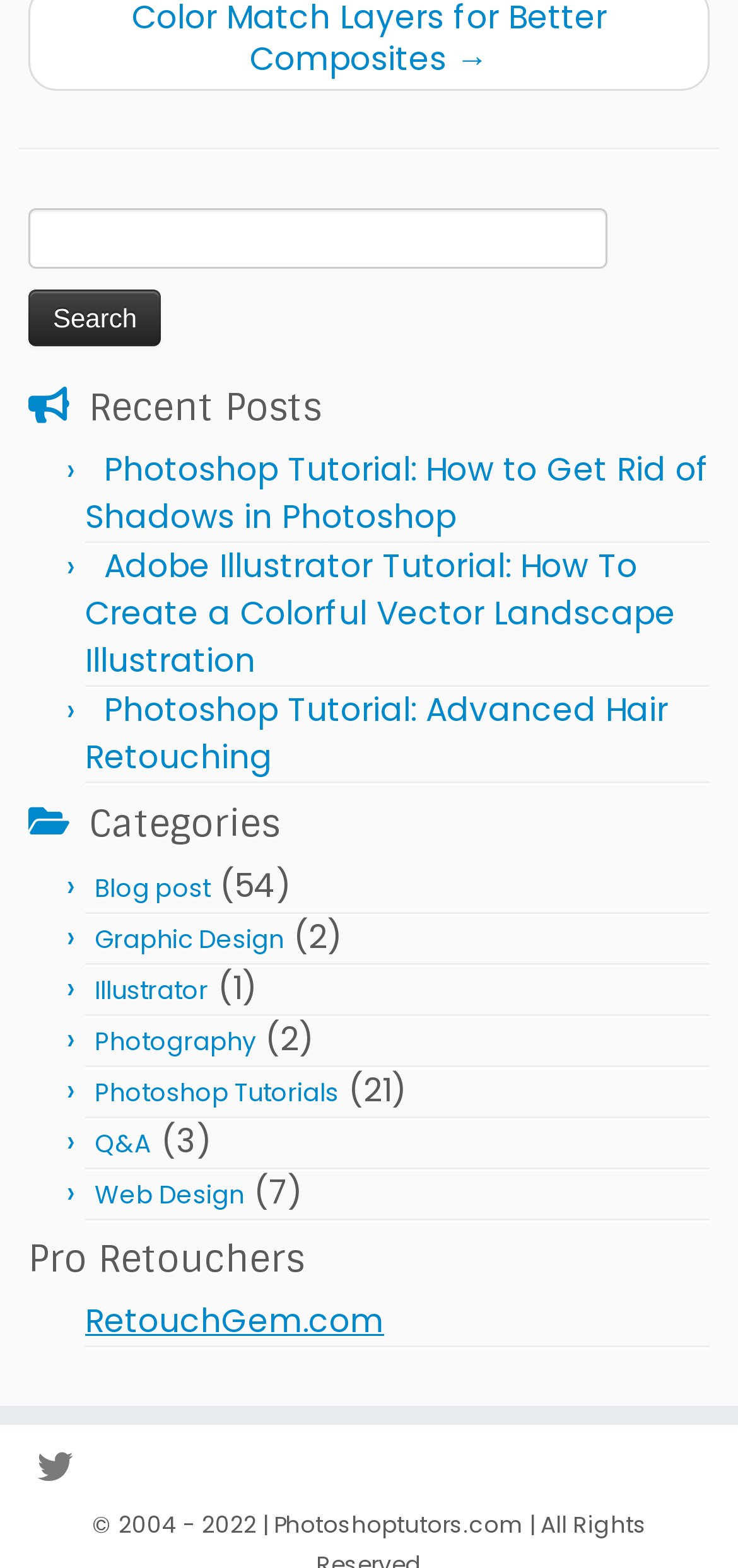Locate the UI element described by Web Design in the provided webpage screenshot. Return the bounding box coordinates in the format (top-left x, top-left y, bottom-right x, bottom-right y), ensuring all values are between 0 and 1.

[0.128, 0.751, 0.331, 0.774]